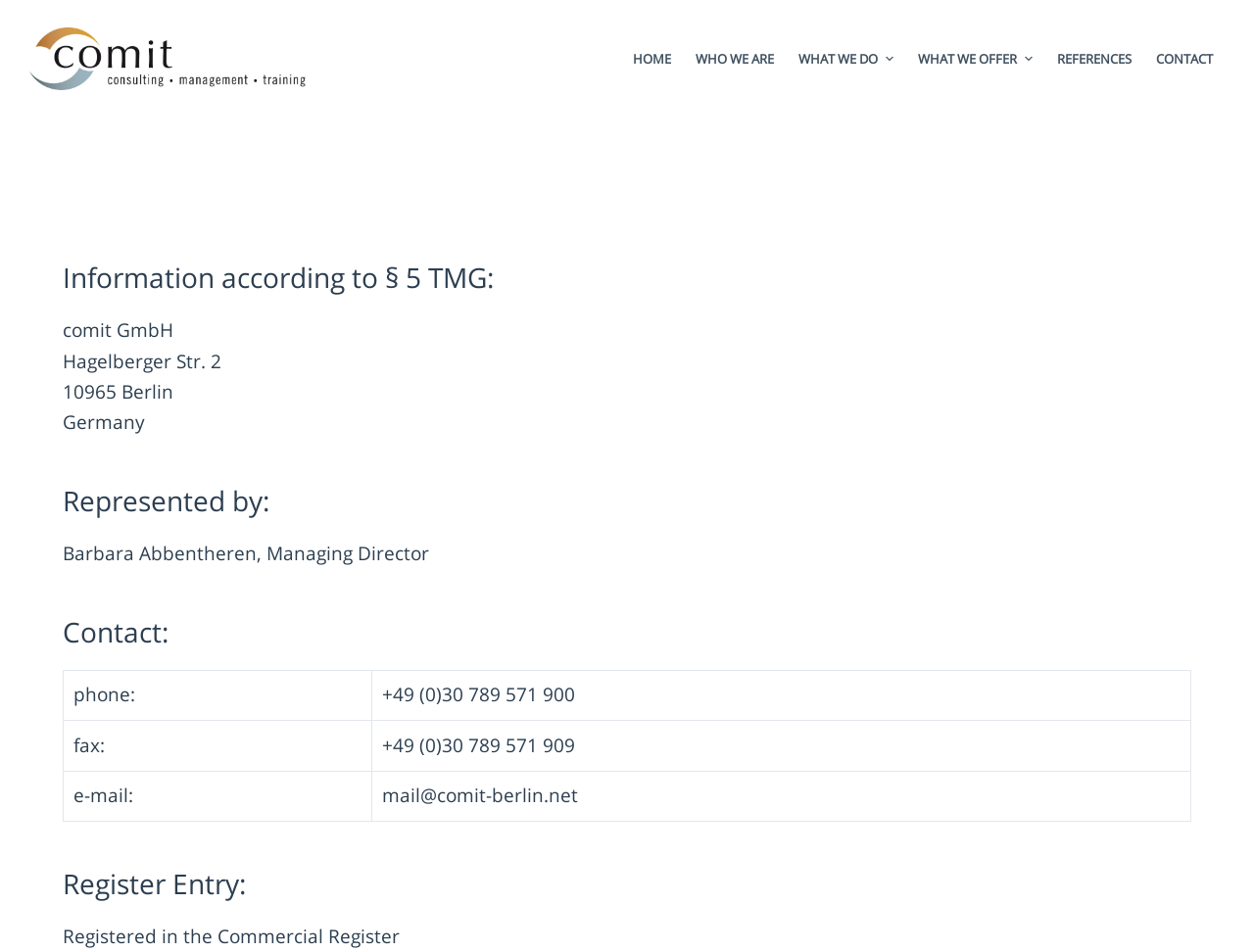Please specify the bounding box coordinates for the clickable region that will help you carry out the instruction: "Expand the 'WHAT WE DO' dropdown menu".

[0.702, 0.052, 0.716, 0.071]